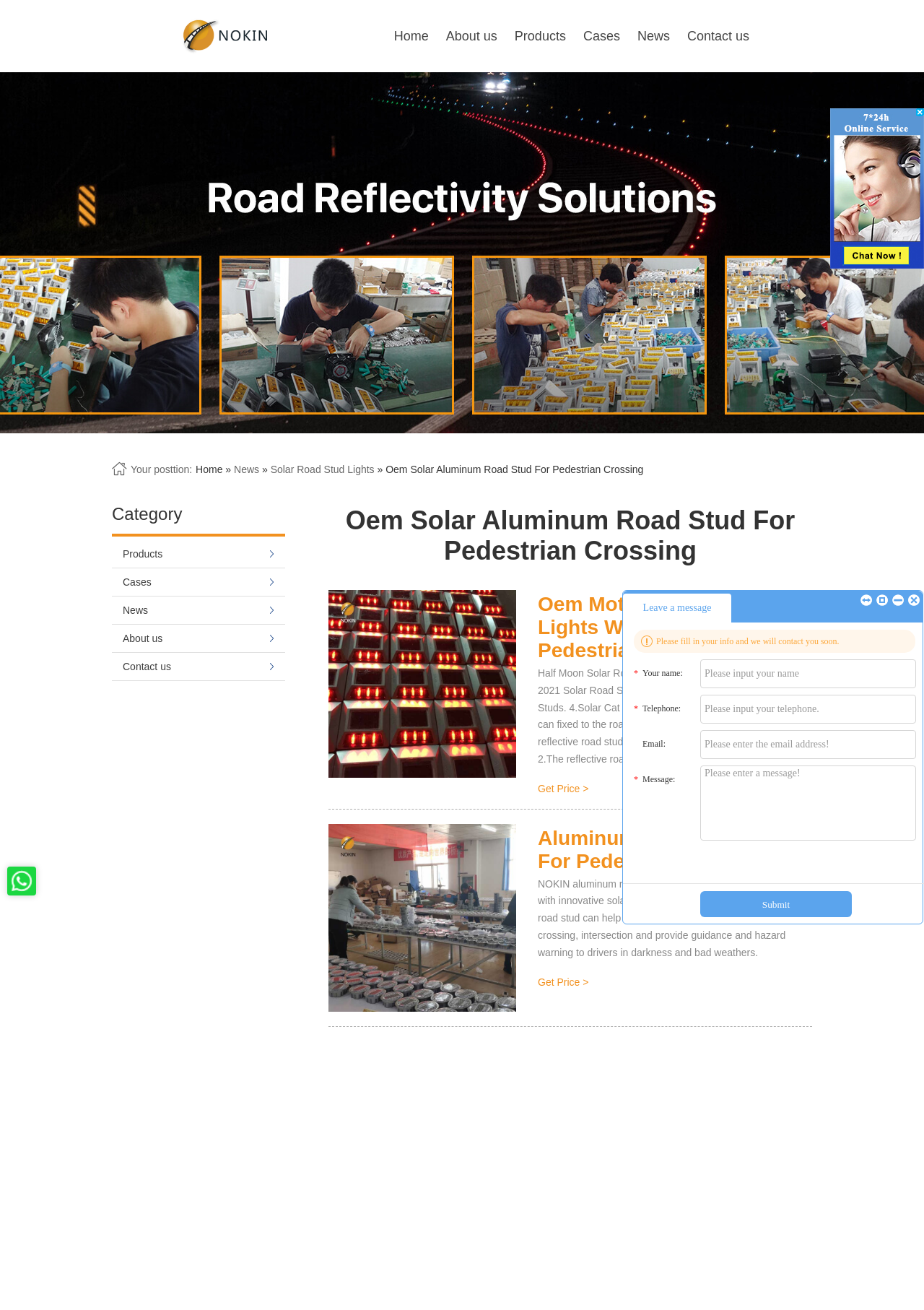Please find and generate the text of the main heading on the webpage.

Oem Solar Aluminum Road Stud For Pedestrian Crossing